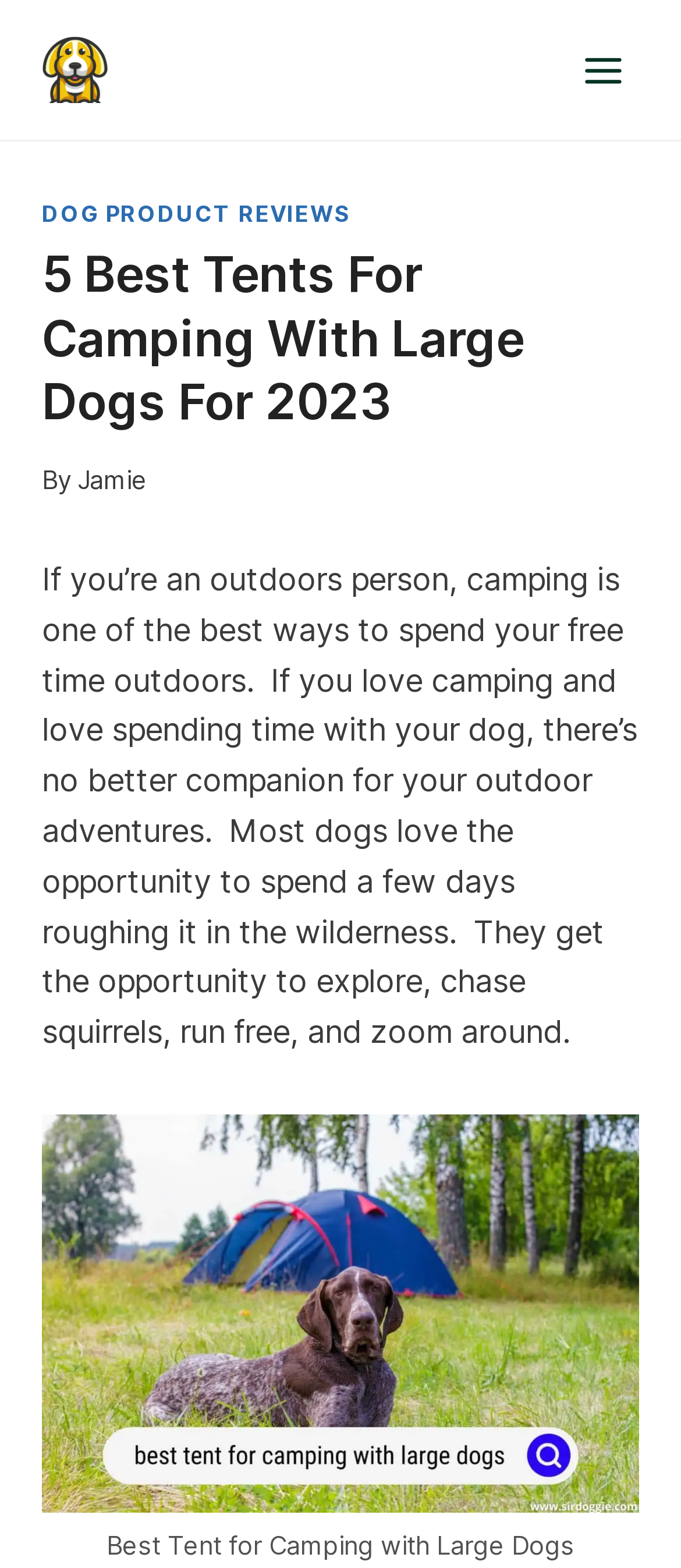Give a short answer using one word or phrase for the question:
What is the figure caption below the image?

Best Tent for Camping with Large Dogs